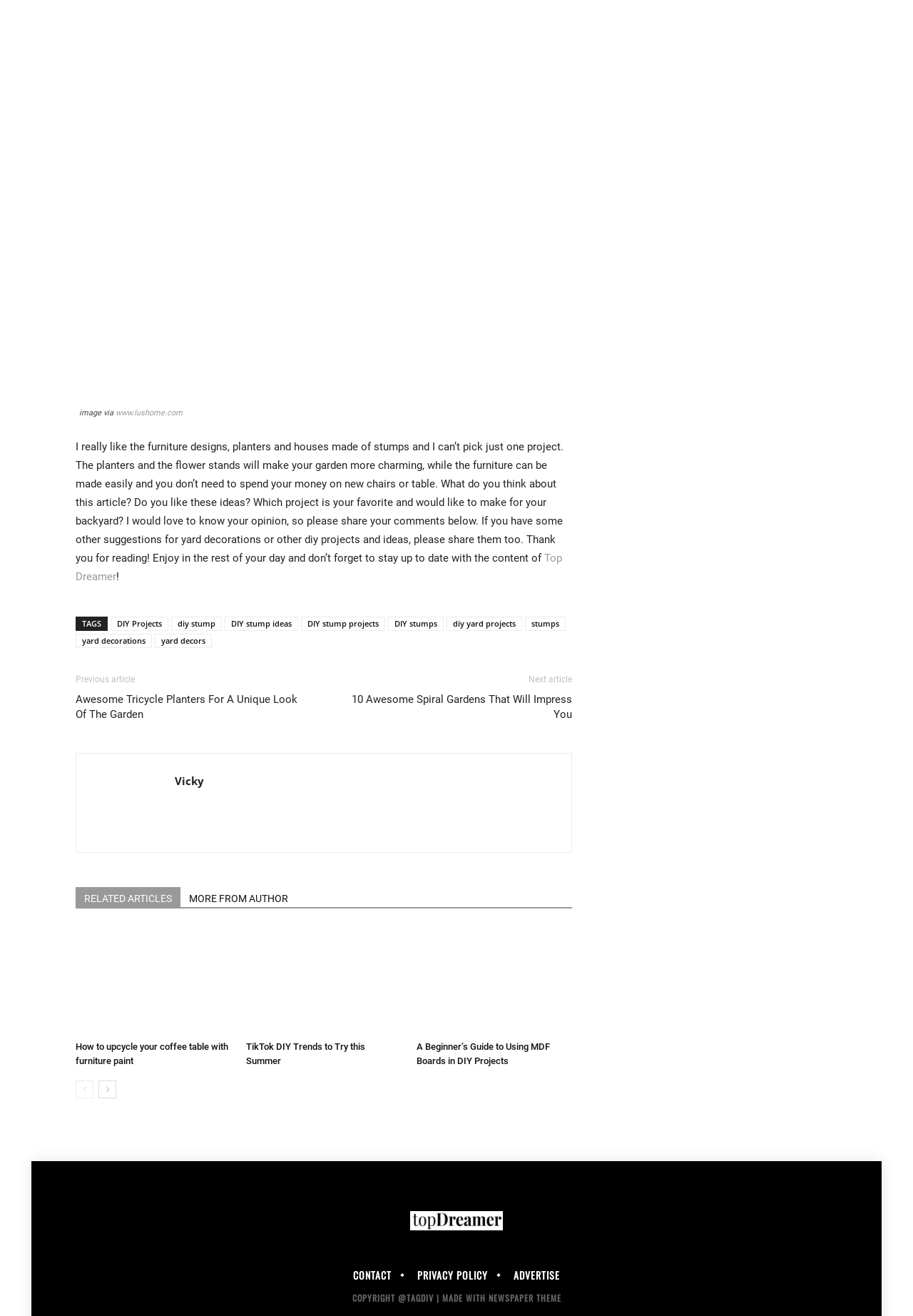Identify the bounding box coordinates of the element that should be clicked to fulfill this task: "View the DESIGN TEAM page". The coordinates should be provided as four float numbers between 0 and 1, i.e., [left, top, right, bottom].

None